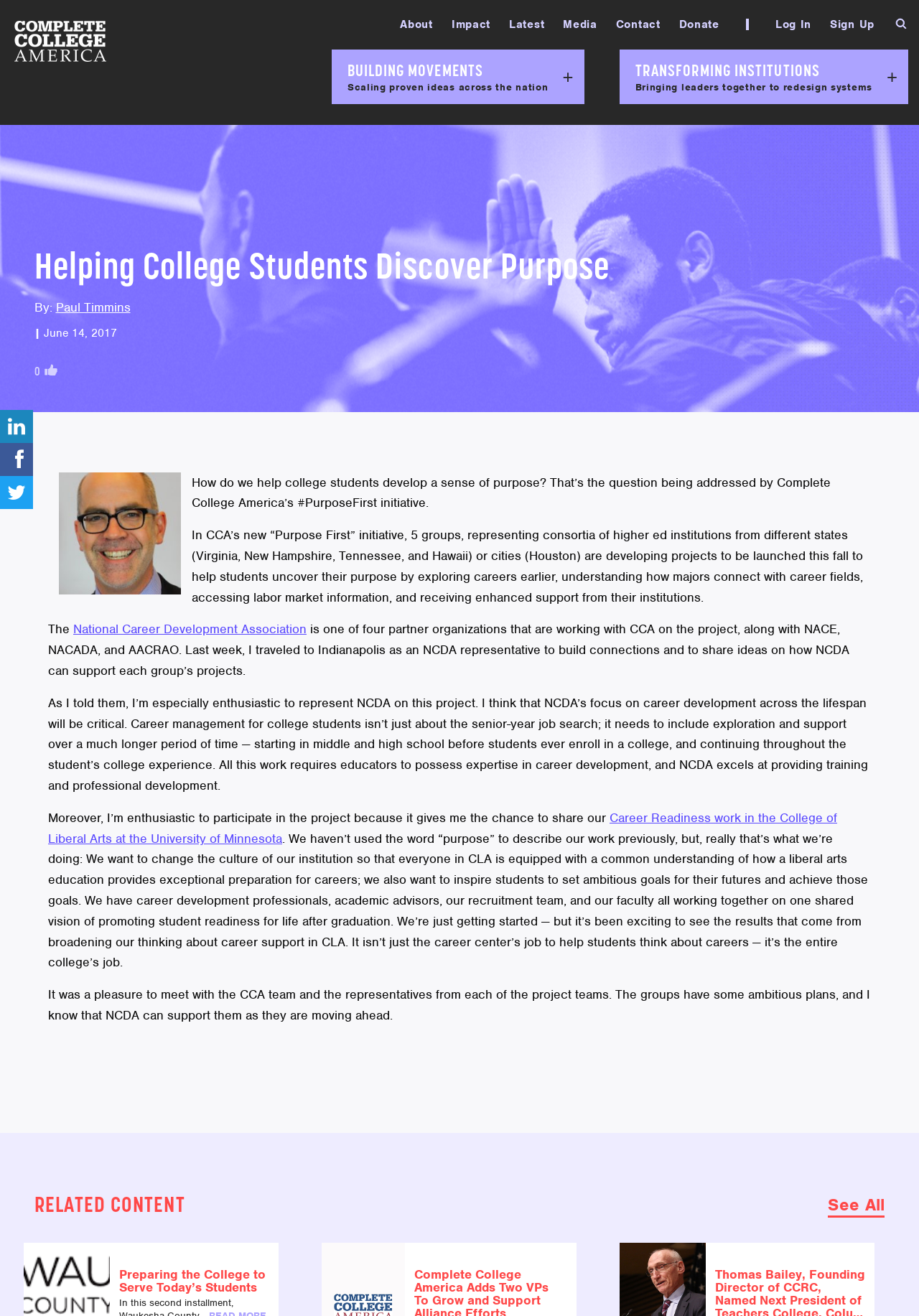Please specify the bounding box coordinates of the region to click in order to perform the following instruction: "Click the 'Donate' link".

[0.739, 0.012, 0.783, 0.025]